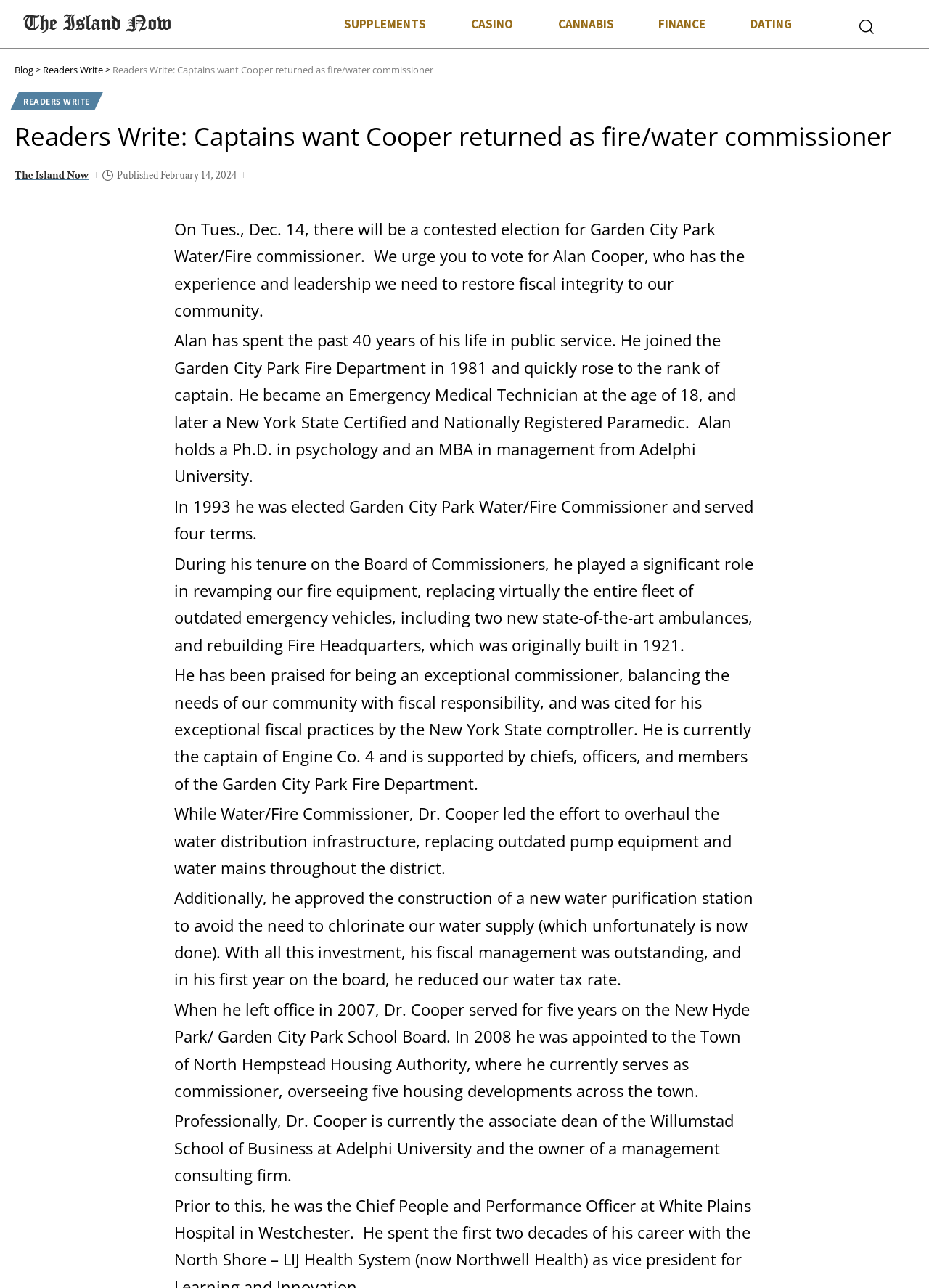What is the date of the contested election for Garden City Park Water/Fire commissioner?
Refer to the image and give a detailed answer to the question.

The webpage states that there will be a contested election for Garden City Park Water/Fire commissioner on Tues., Dec. 14, as indicated in the static text element.